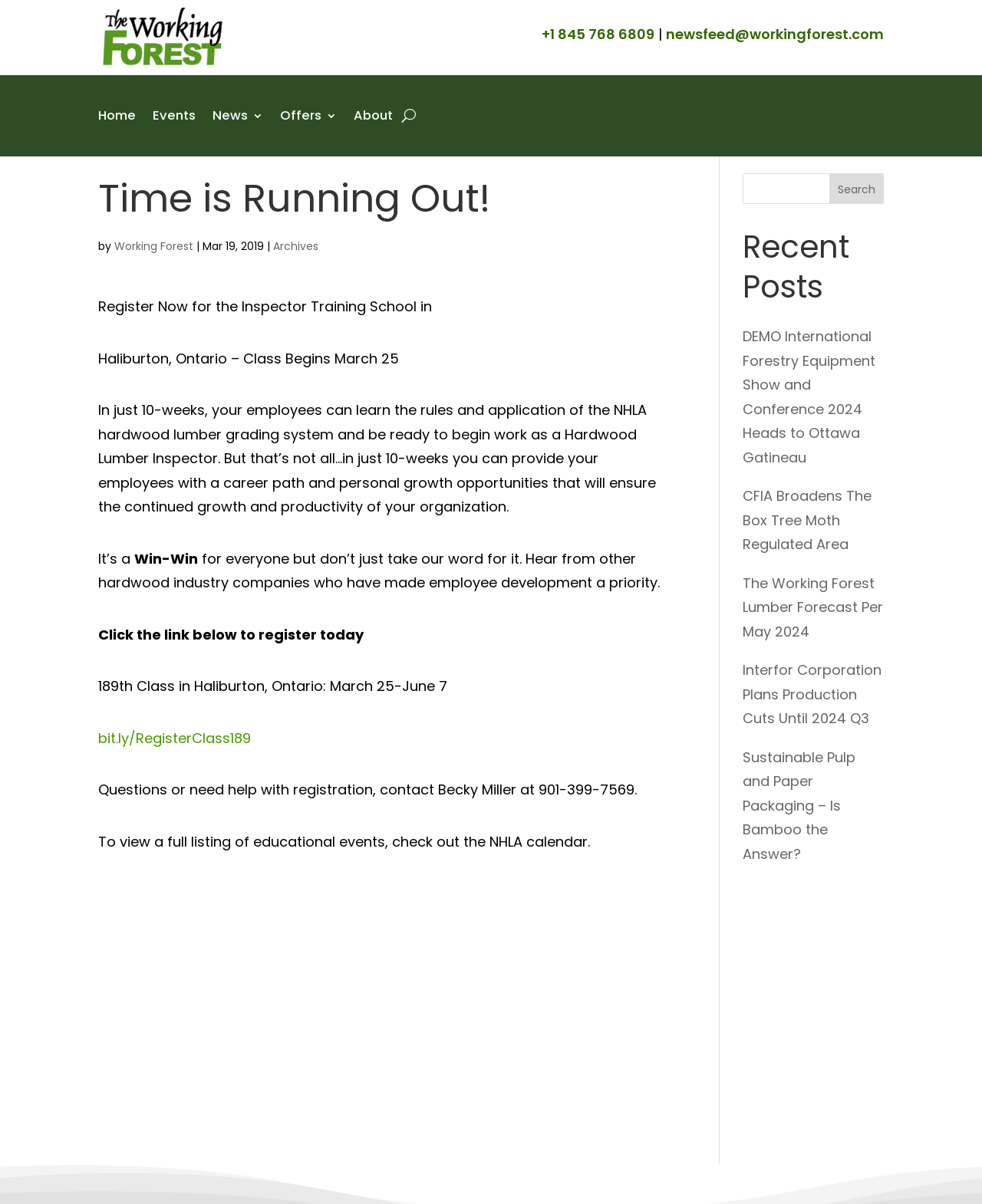Identify the bounding box coordinates of the region that needs to be clicked to carry out this instruction: "Click the 'Home' link". Provide these coordinates as four float numbers ranging from 0 to 1, i.e., [left, top, right, bottom].

[0.1, 0.072, 0.138, 0.12]